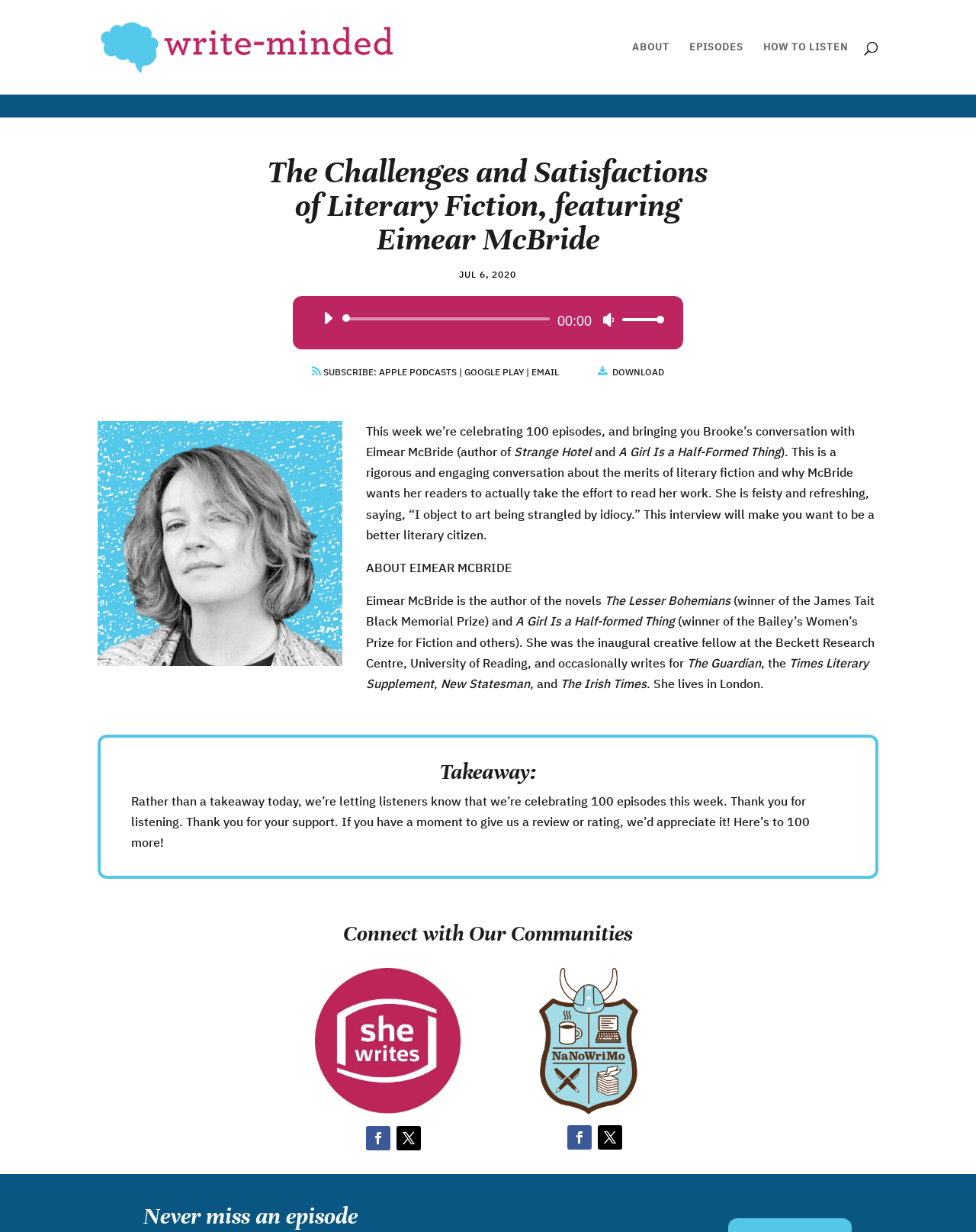Provide the bounding box coordinates for the area that should be clicked to complete the instruction: "Search for something".

[0.1, 0.0, 0.9, 0.001]